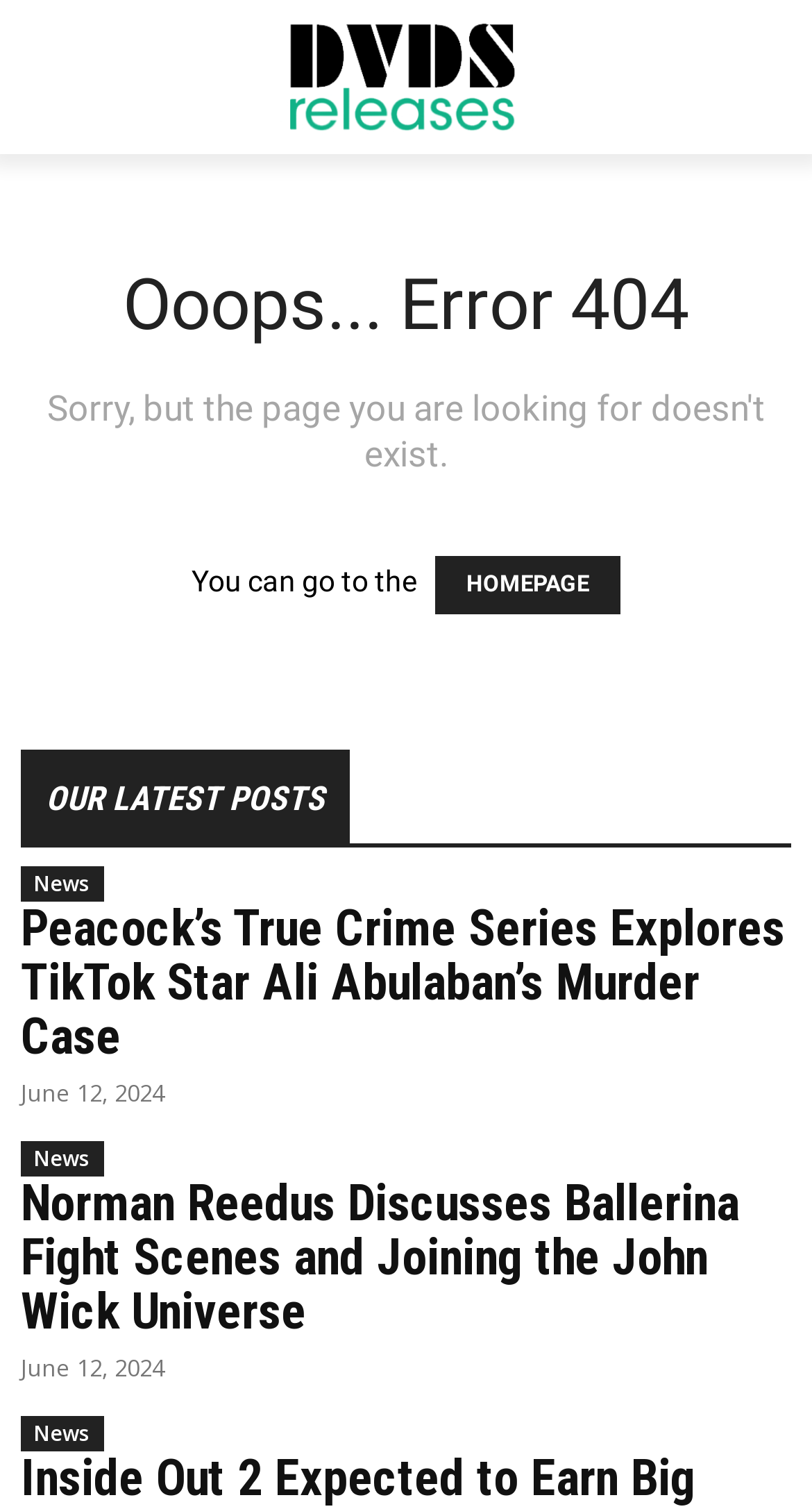What is the date of the latest posts?
Based on the image, respond with a single word or phrase.

June 12, 2024